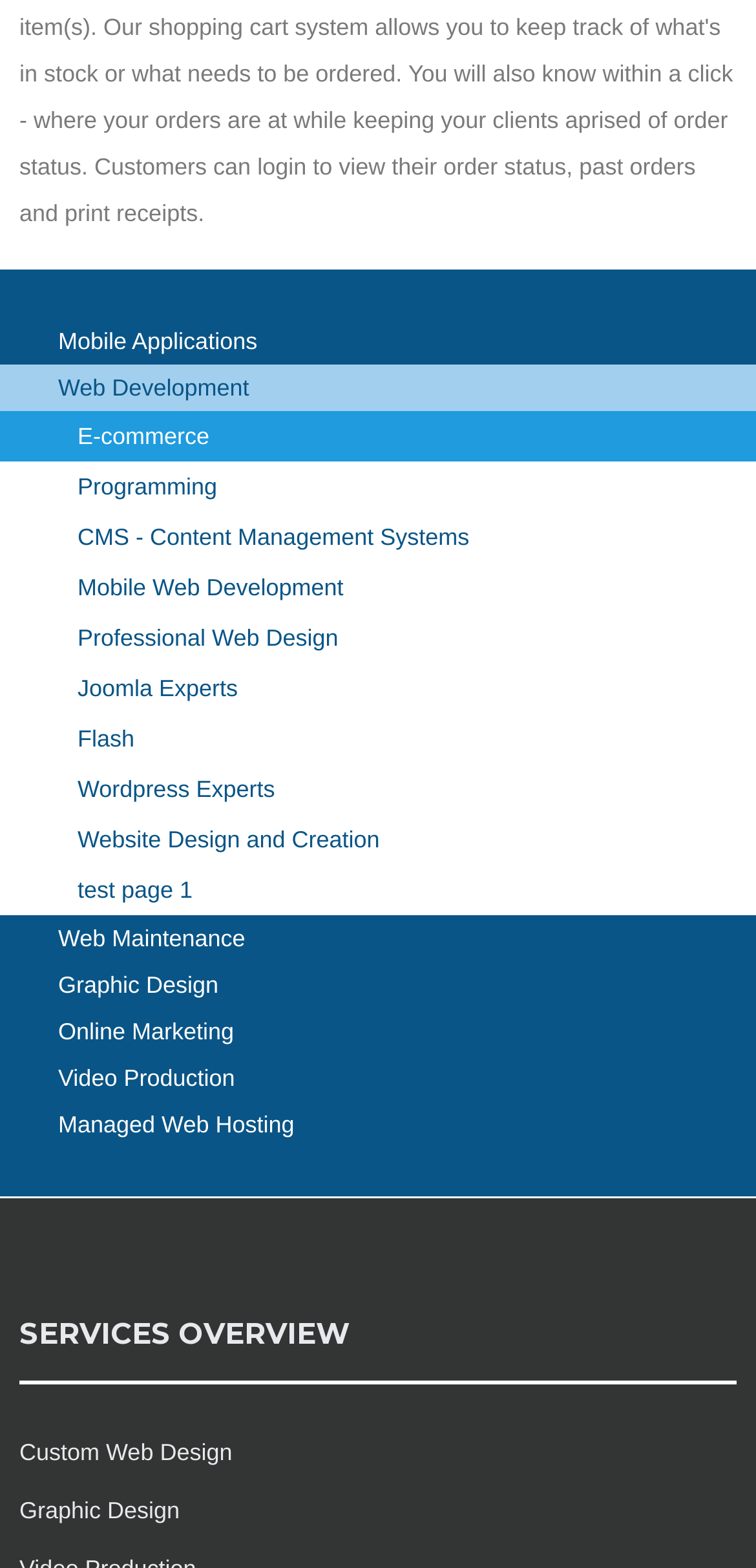Based on the image, provide a detailed and complete answer to the question: 
What is the first service listed?

The first service listed is 'Mobile Applications' which is a link element located at the top of the webpage with a bounding box coordinate of [0.0, 0.203, 1.0, 0.233].